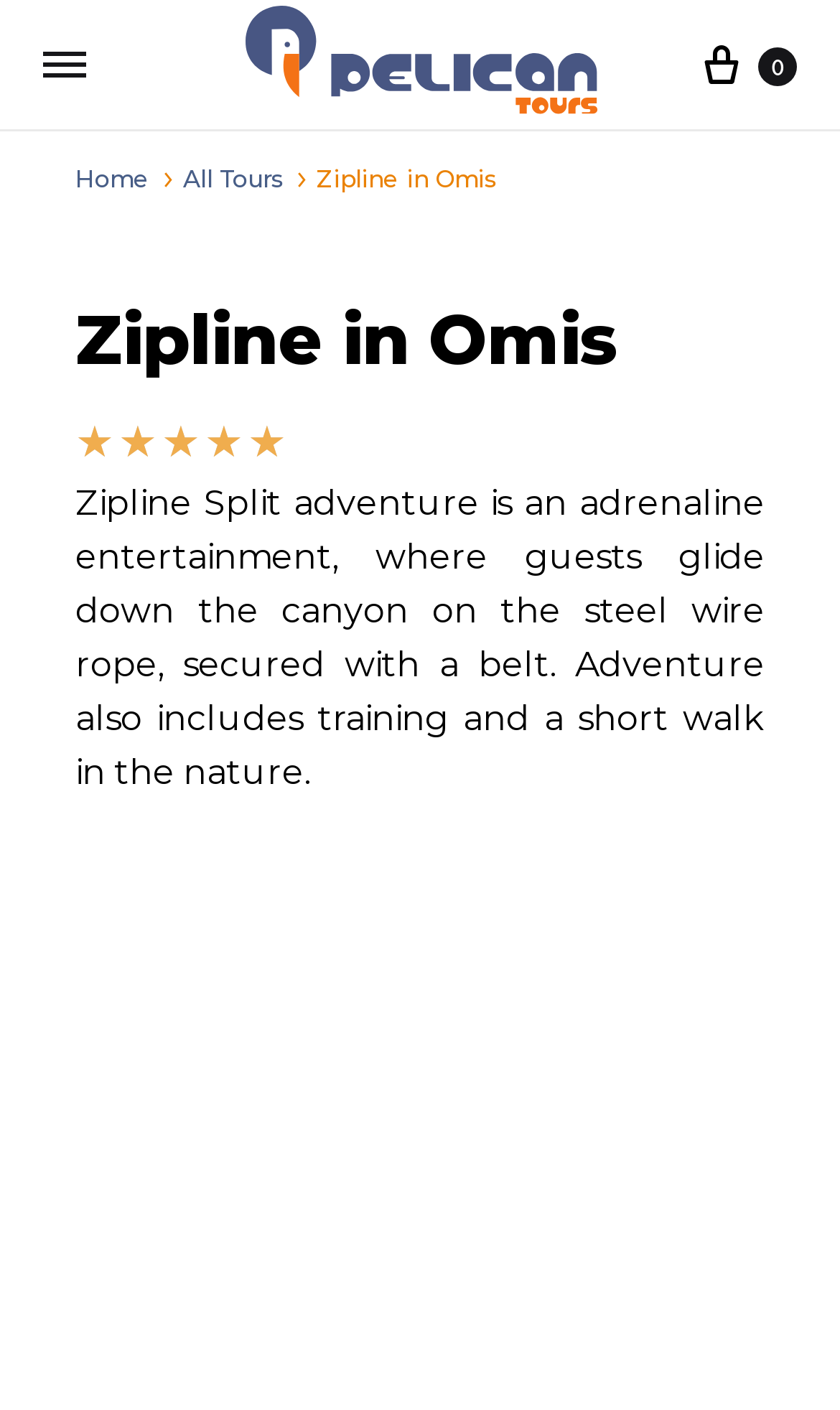What is included in the Zipline Split adventure?
Refer to the screenshot and deliver a thorough answer to the question presented.

I found this information by reading the static text element that describes the Zipline Split adventure. The text mentions that the adventure includes 'training and a short walk in the nature'.